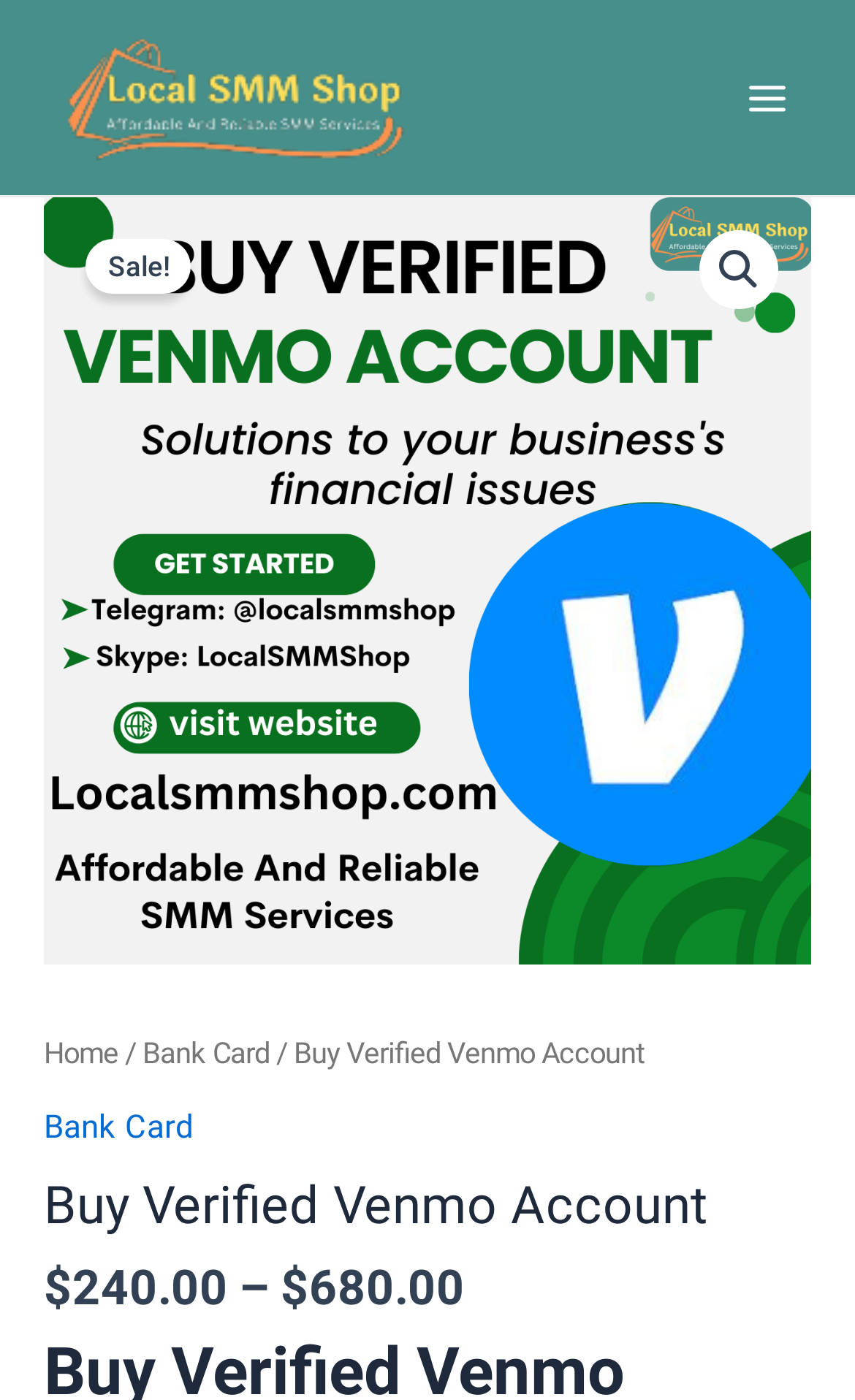What is the quantity input field for on the webpage?
From the image, respond with a single word or phrase.

Buy Verified Venmo Account quantity